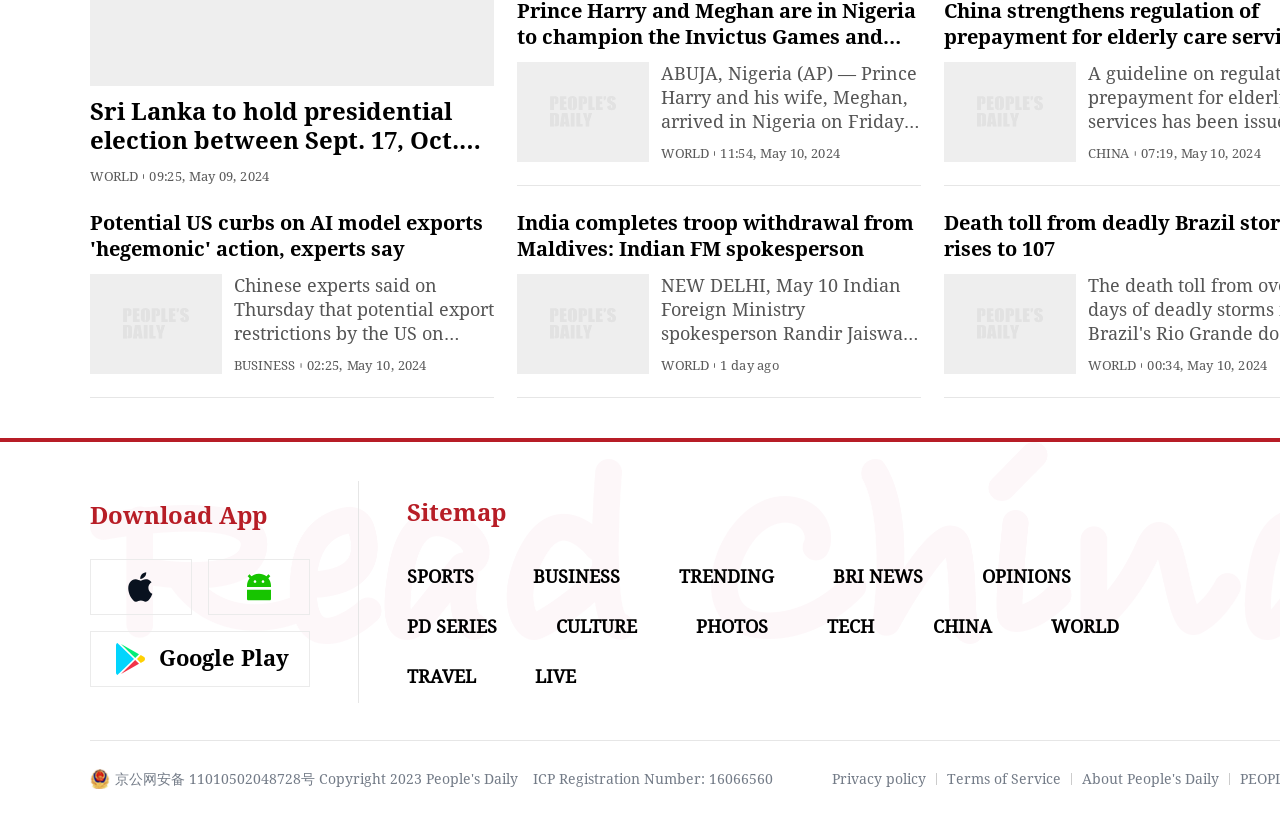Pinpoint the bounding box coordinates for the area that should be clicked to perform the following instruction: "Read business news".

[0.183, 0.436, 0.231, 0.453]